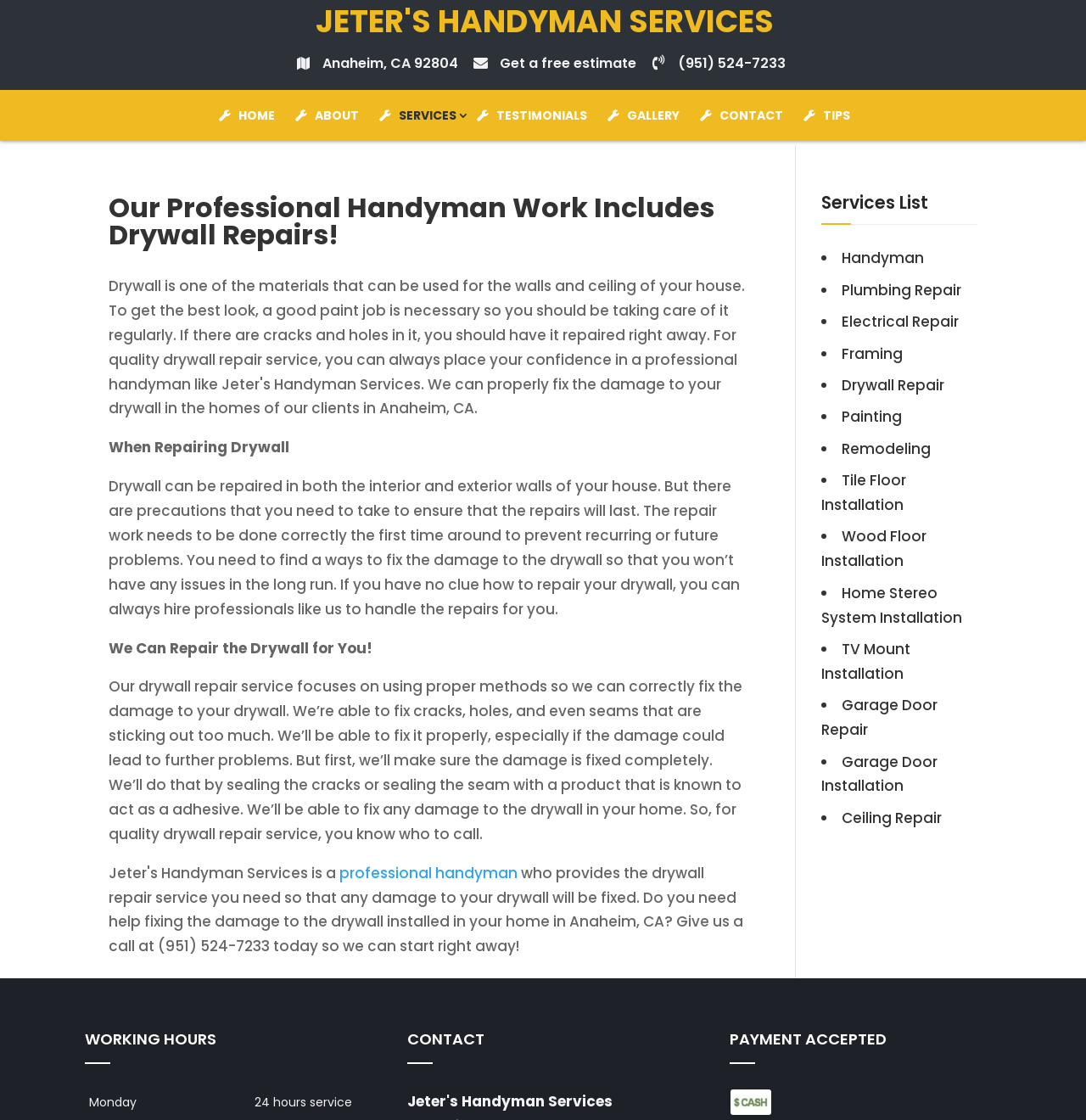What services does the handyman provide?
Using the image, respond with a single word or phrase.

Multiple services